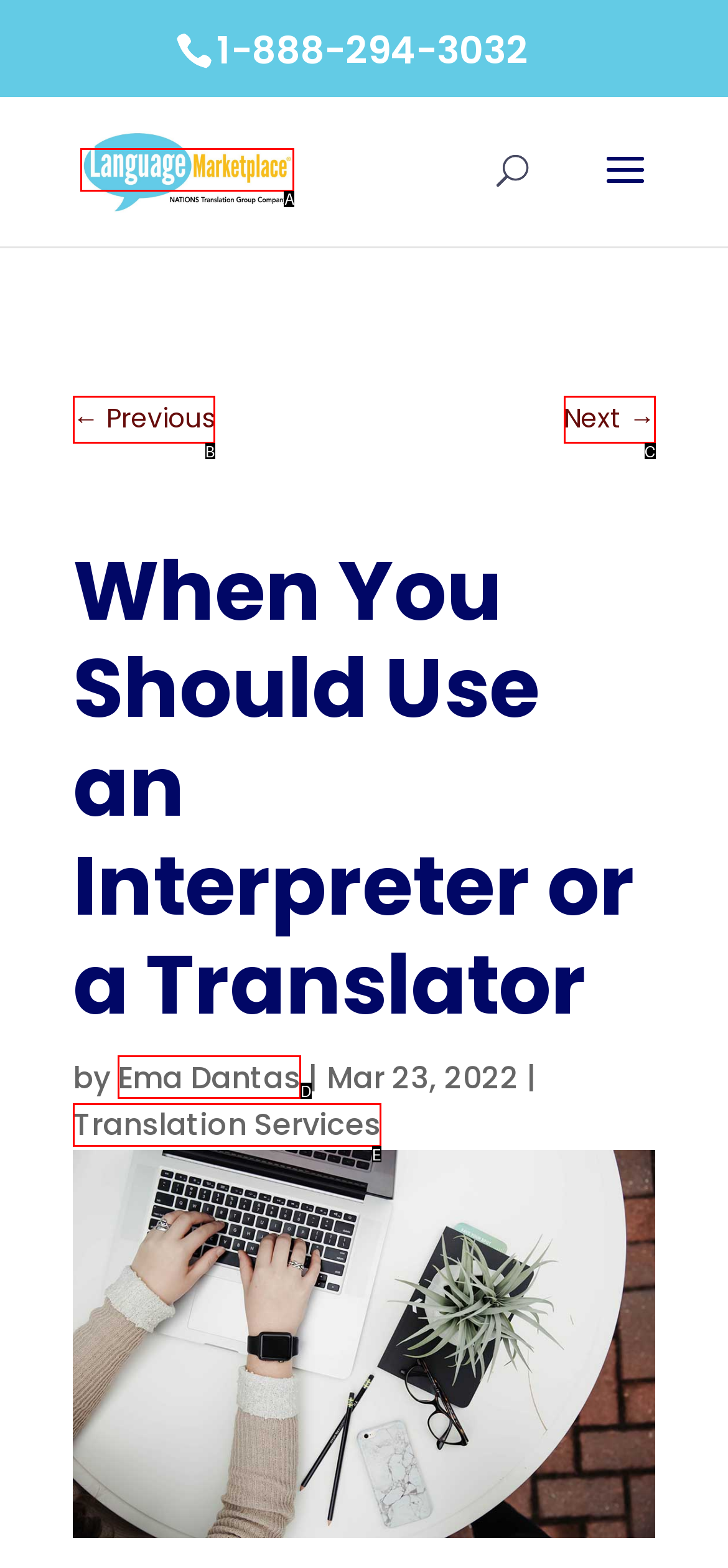Select the HTML element that best fits the description: ← Previous
Respond with the letter of the correct option from the choices given.

B